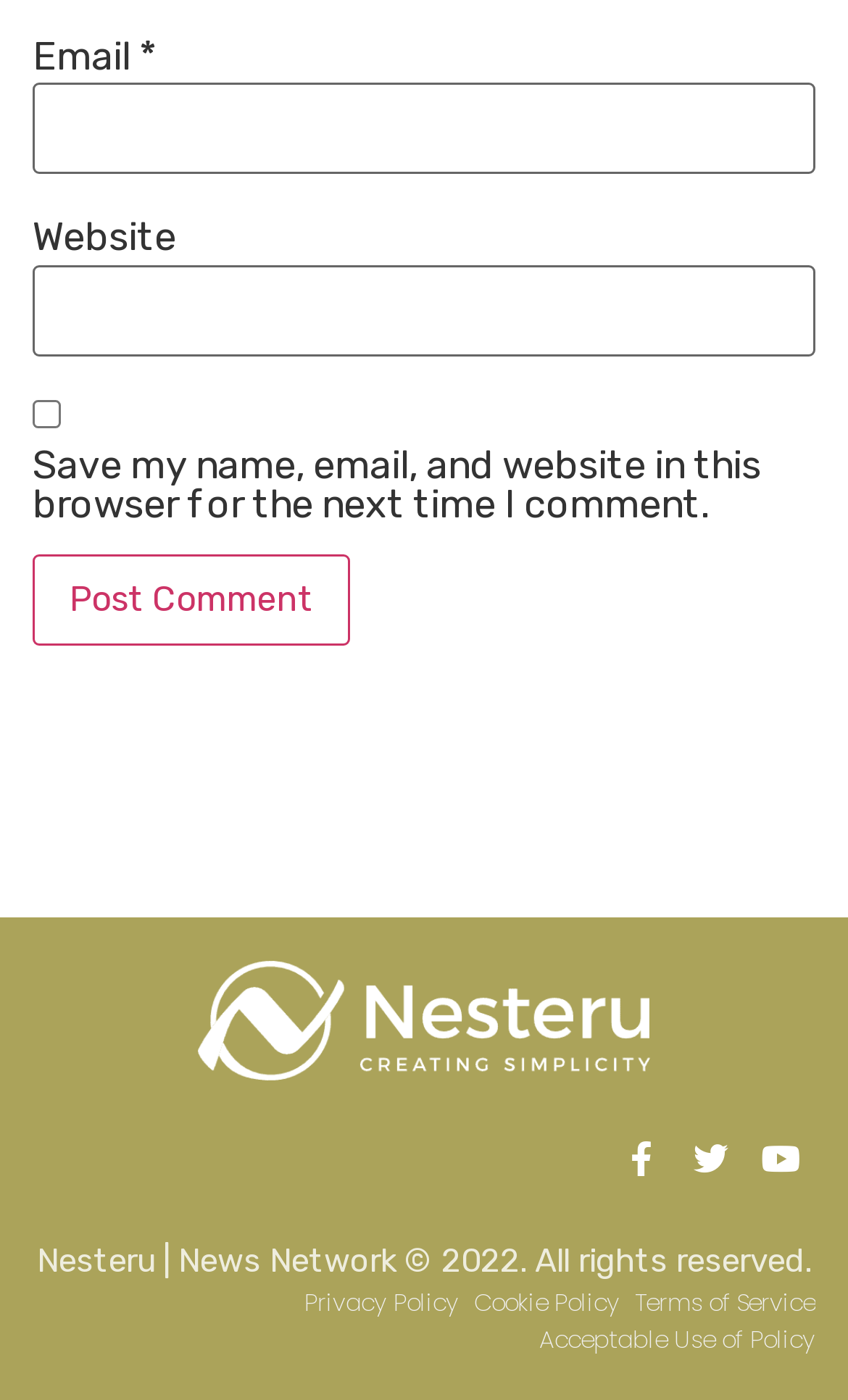Pinpoint the bounding box coordinates of the clickable element to carry out the following instruction: "View July, 2023."

None